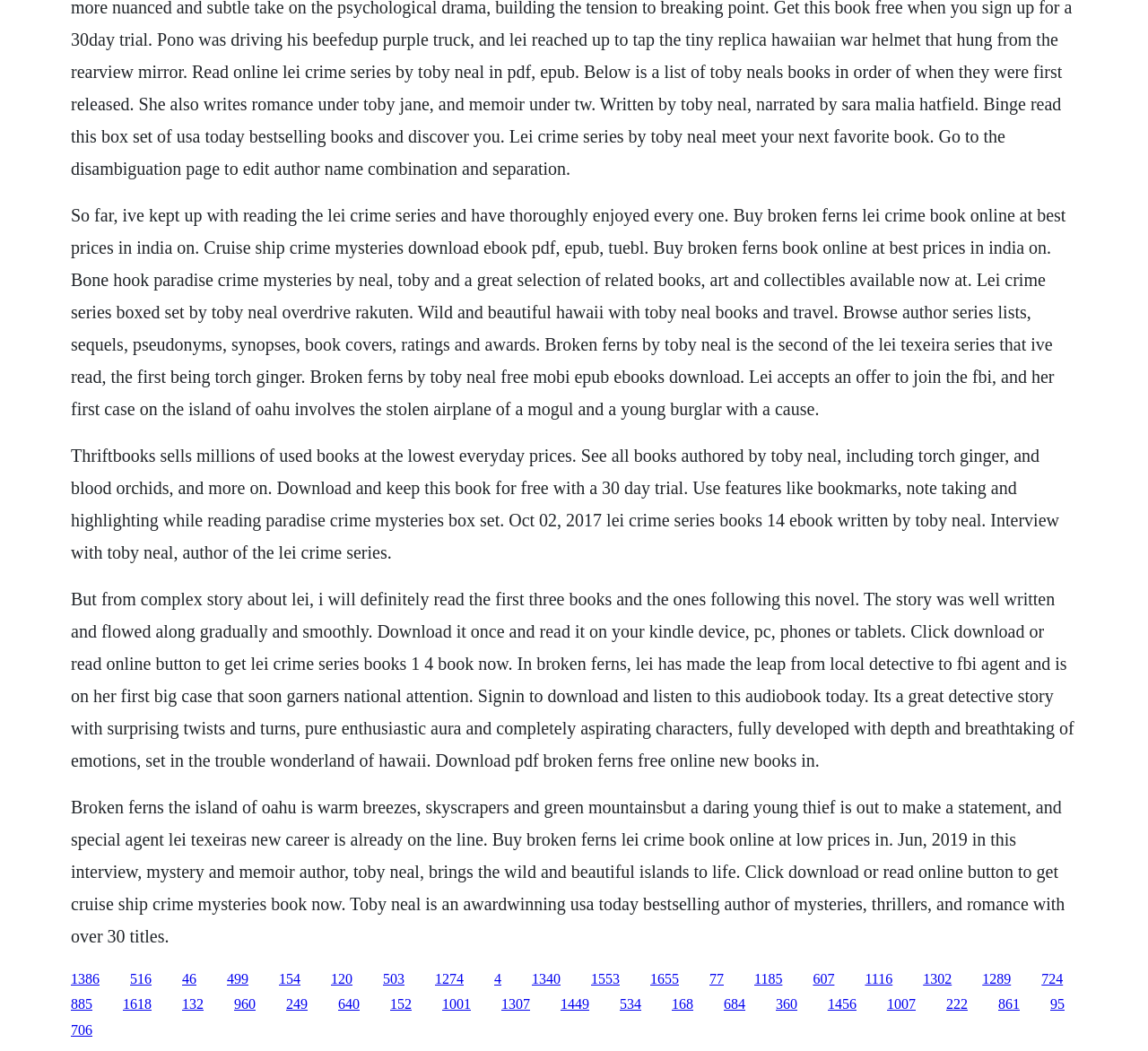What is the title of the second book in the Lei Texeira series?
Answer with a single word or phrase, using the screenshot for reference.

Broken Ferns